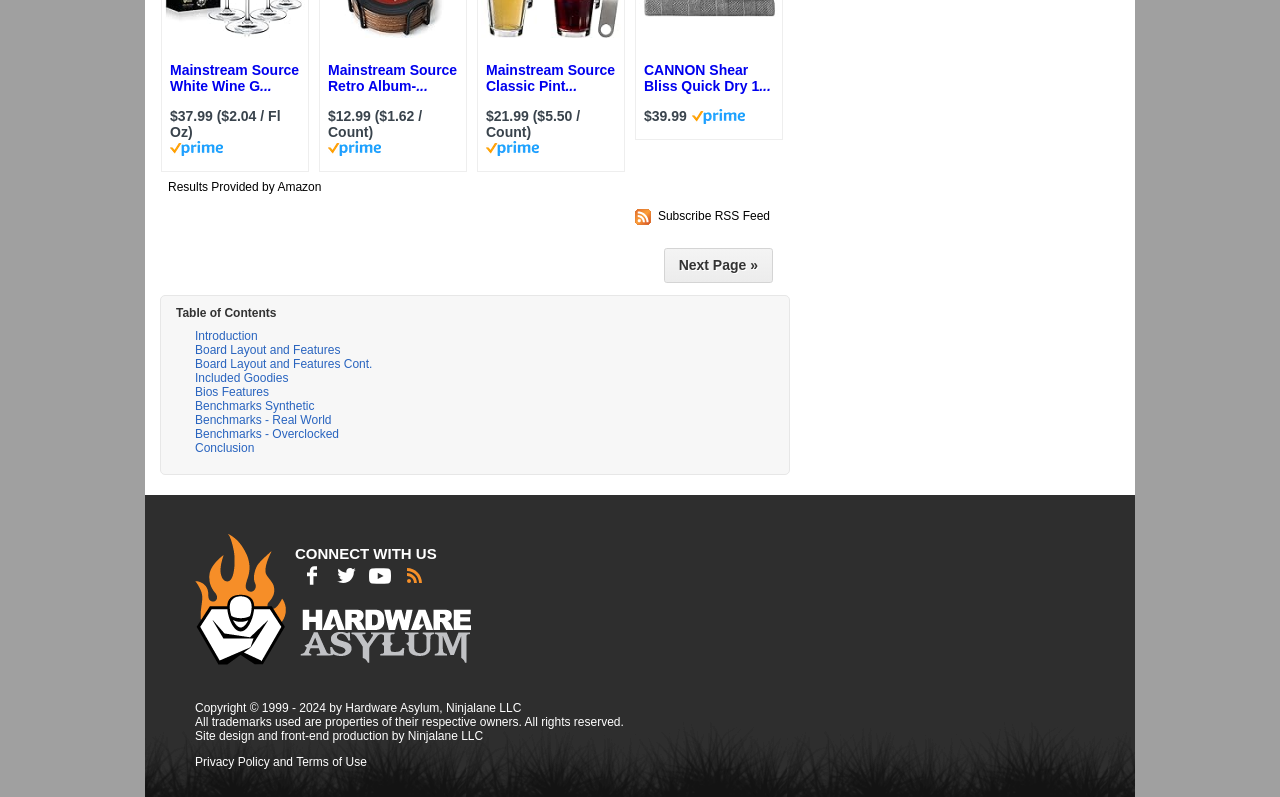Provide a brief response using a word or short phrase to this question:
What is the name of the website's copyright holder?

Hardware Asylum, Ninjalane LLC